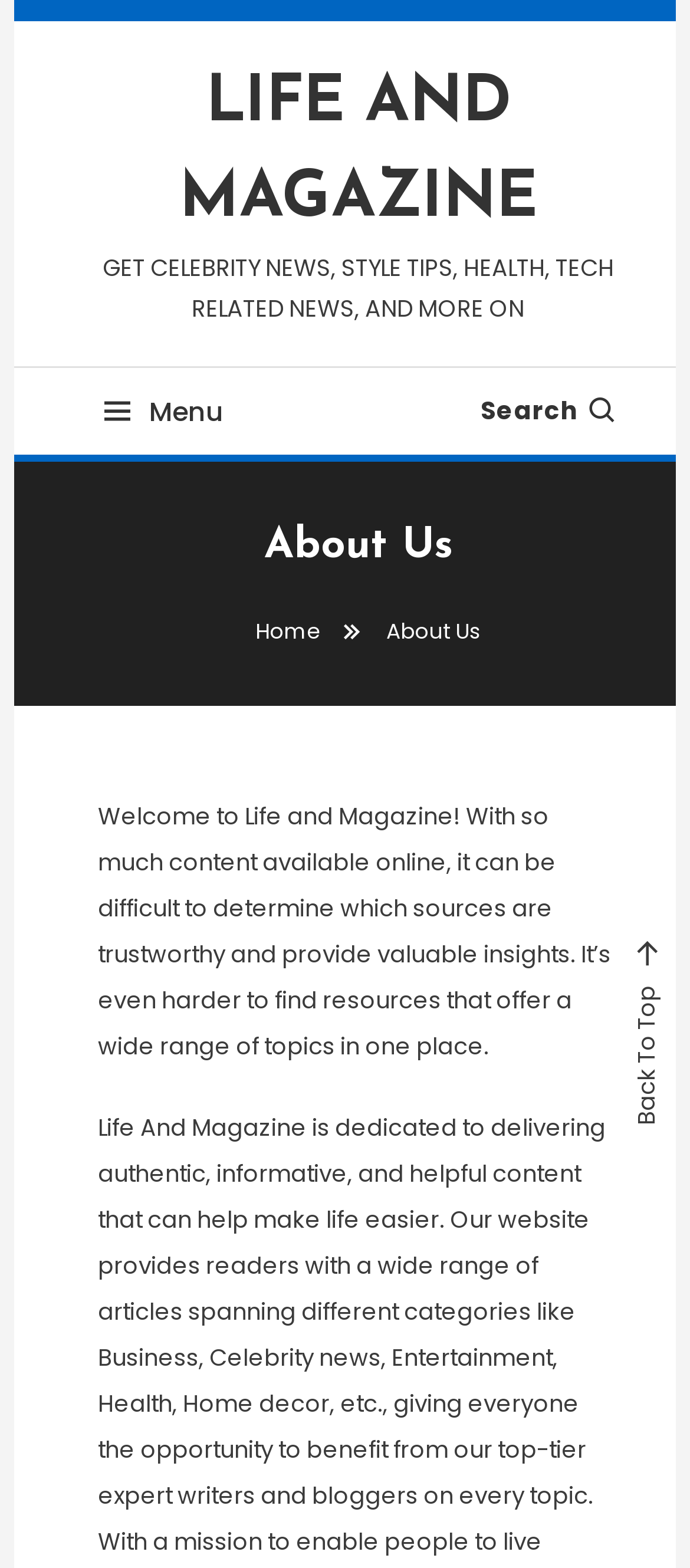How many links are in the breadcrumb navigation?
Please provide a comprehensive and detailed answer to the question.

The breadcrumb navigation is located below the main heading, and it contains two links: 'Home' and 'About Us'.